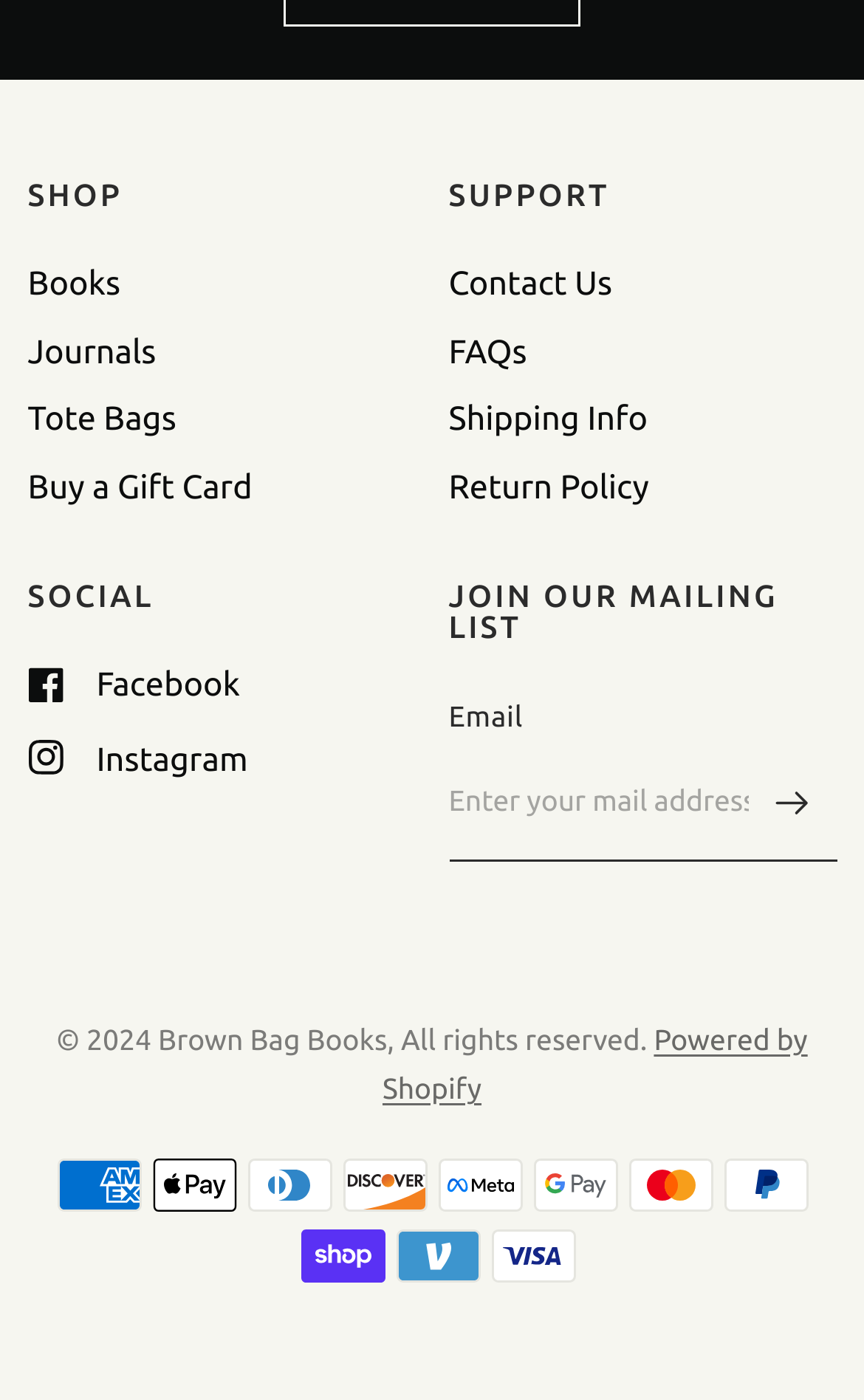Kindly respond to the following question with a single word or a brief phrase: 
What social media platforms does the website have a presence on?

Facebook, Instagram